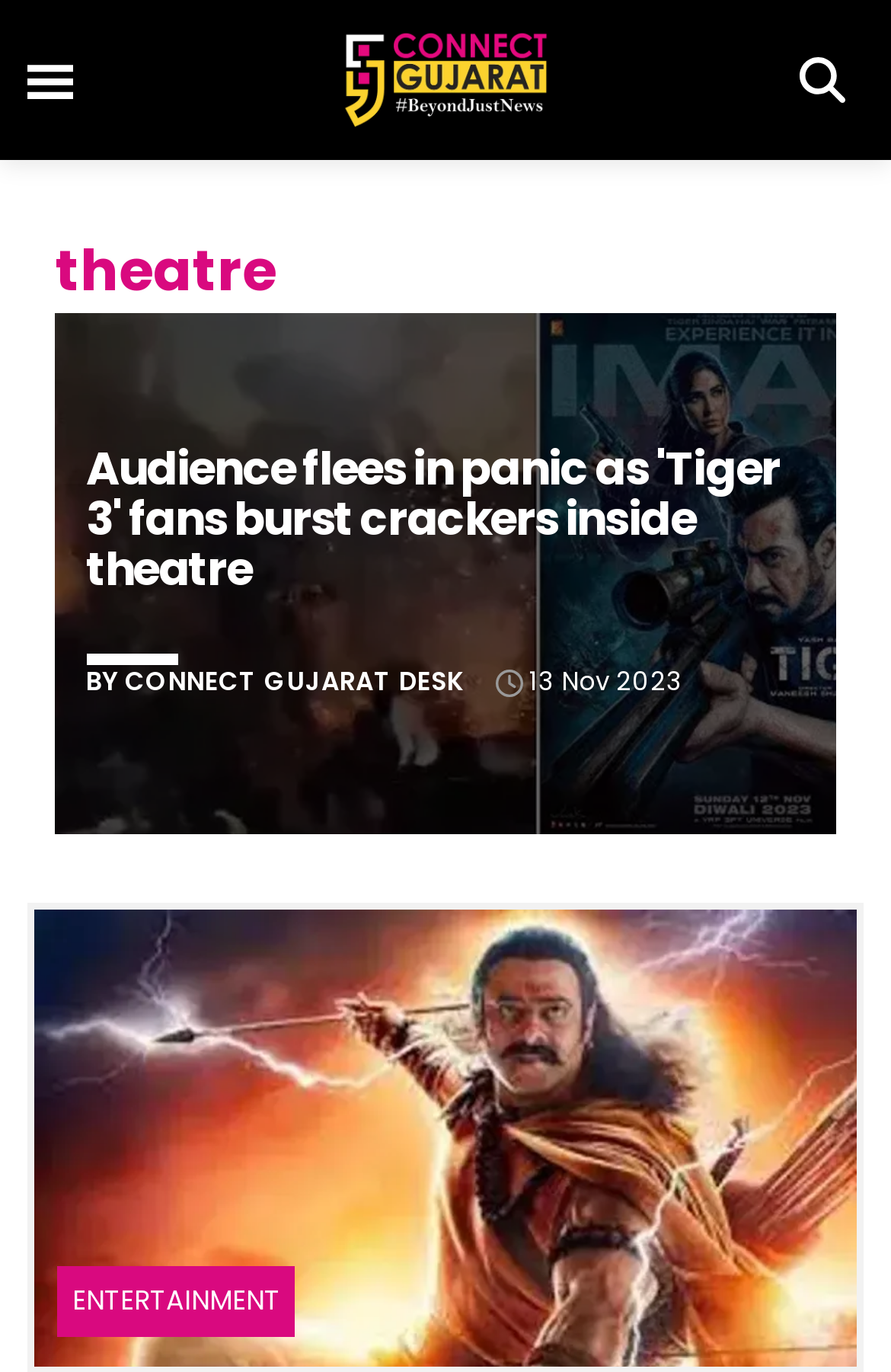From the details in the image, provide a thorough response to the question: What is the text on the search box?

I found the search box and read the text inside it, which is 'Search...'.